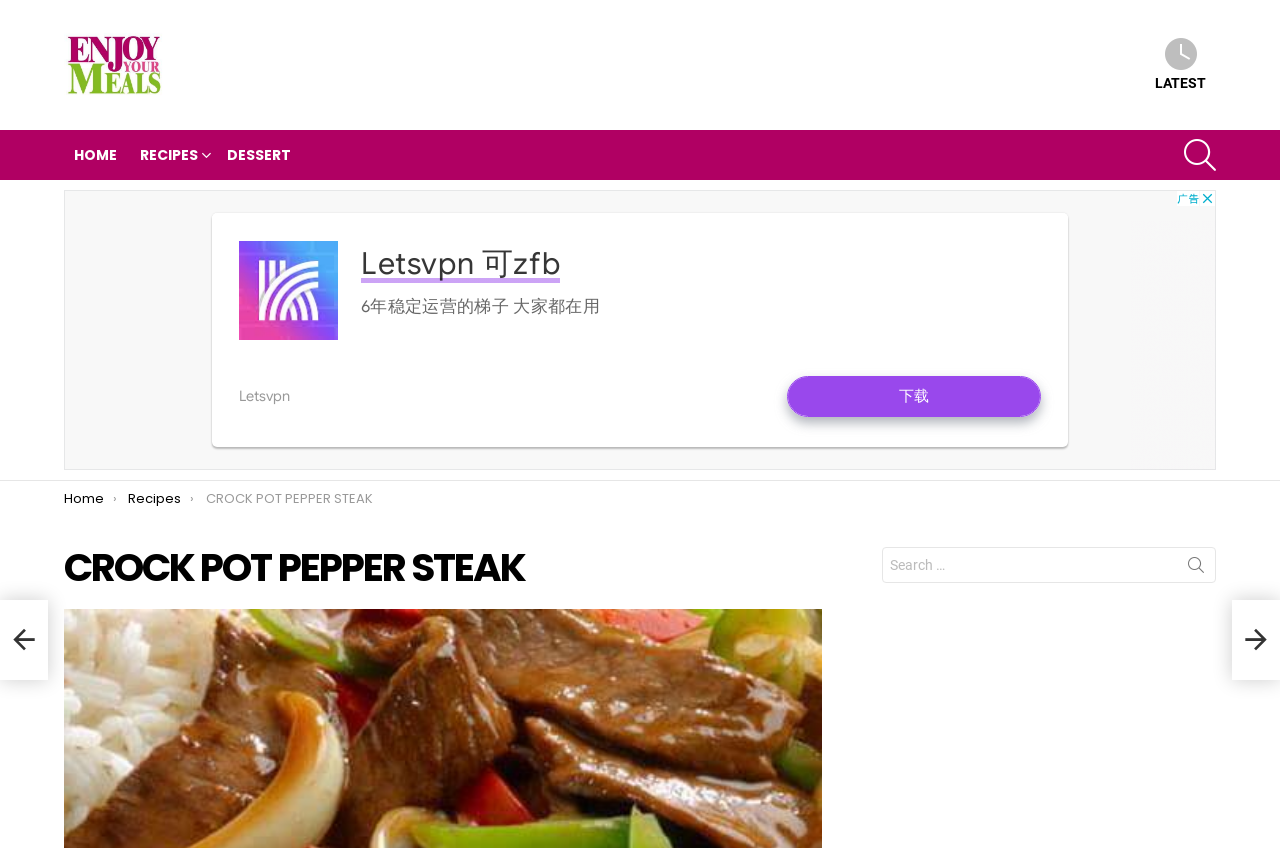Please identify the bounding box coordinates of the area that needs to be clicked to fulfill the following instruction: "go to recipes page."

[0.102, 0.165, 0.167, 0.2]